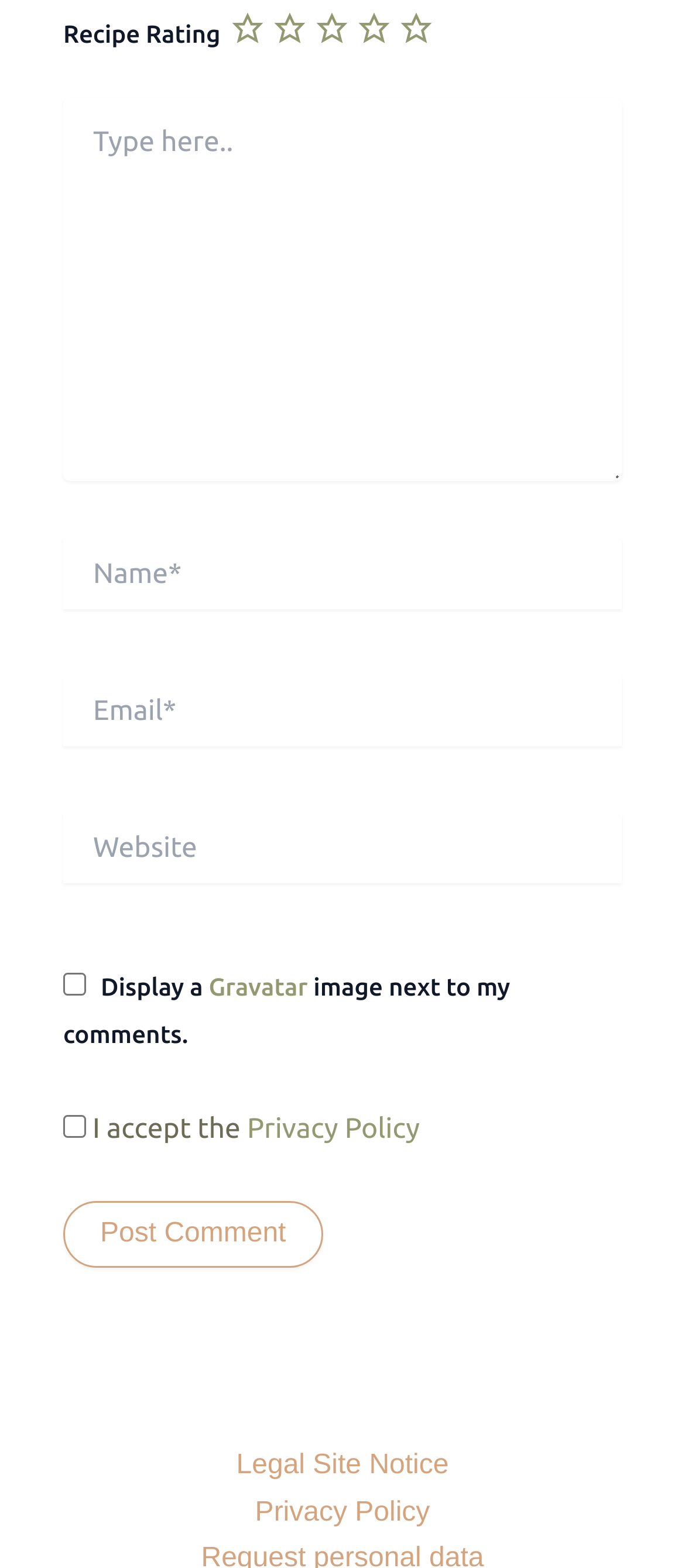For the given element description Privacy Policy, determine the bounding box coordinates of the UI element. The coordinates should follow the format (top-left x, top-left y, bottom-right x, bottom-right y) and be within the range of 0 to 1.

[0.361, 0.71, 0.613, 0.73]